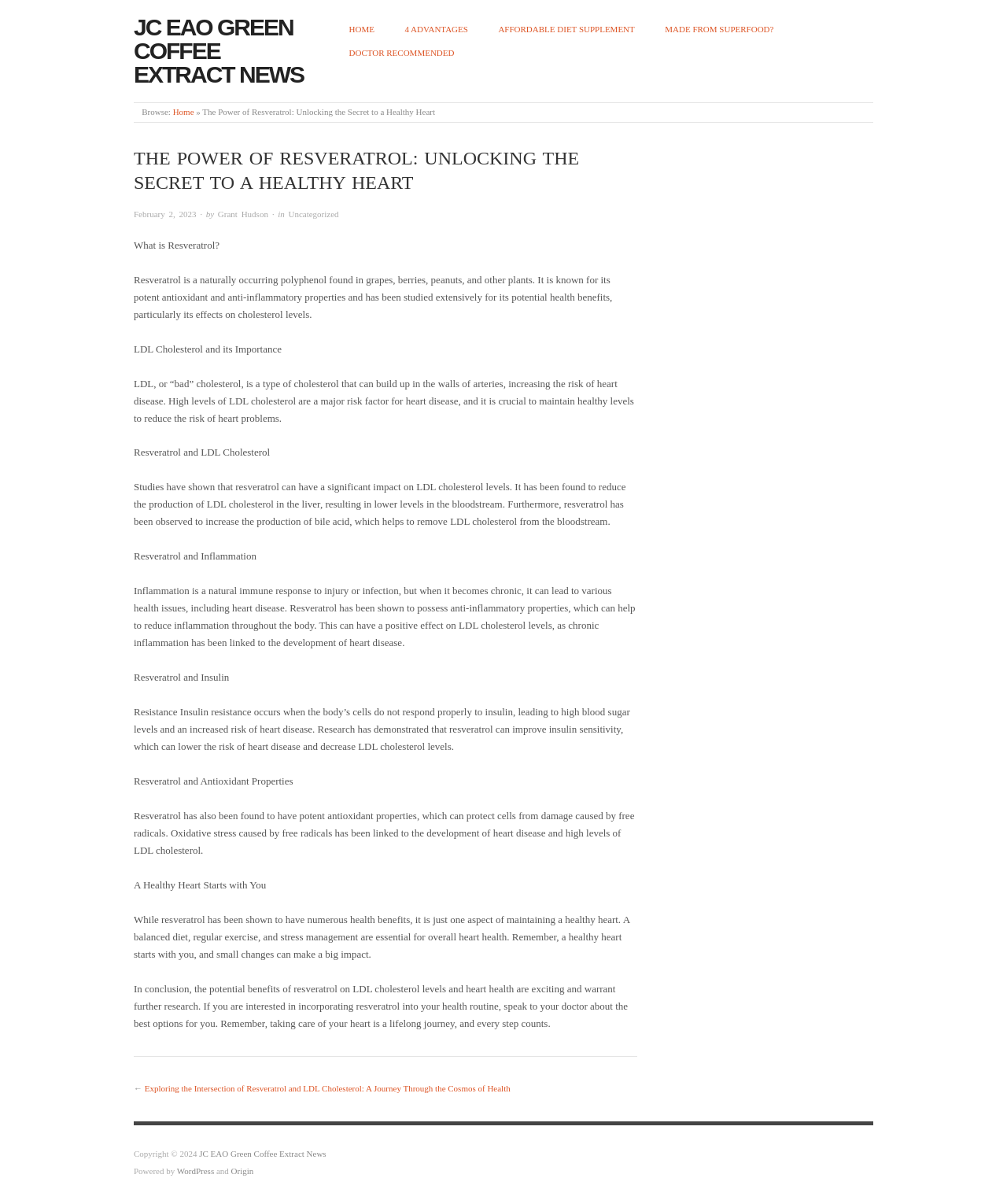Locate the heading on the webpage and return its text.

THE POWER OF RESVERATROL: UNLOCKING THE SECRET TO A HEALTHY HEART